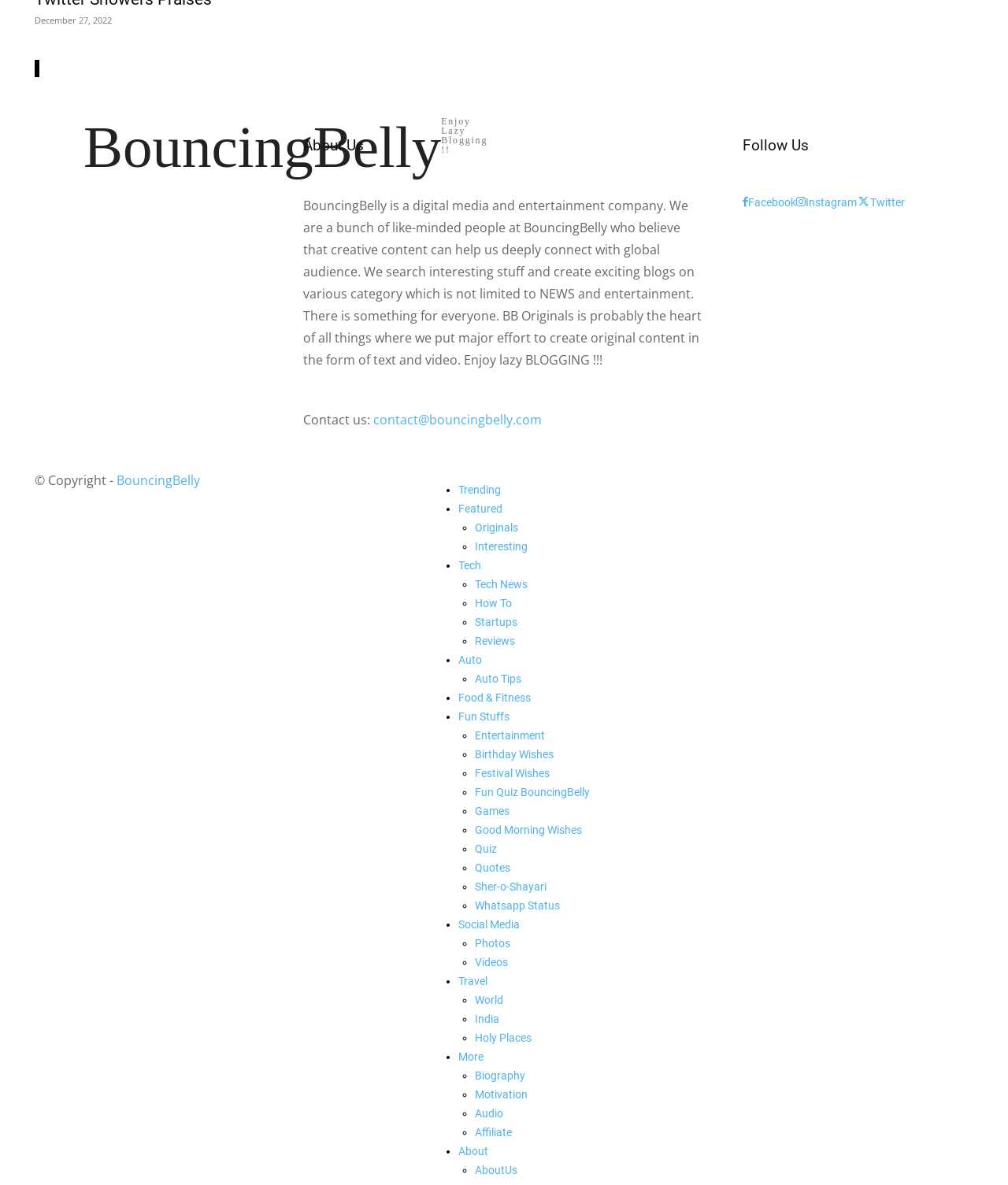Determine the bounding box coordinates of the clickable element to achieve the following action: 'Explore the Originals section'. Provide the coordinates as four float values between 0 and 1, formatted as [left, top, right, bottom].

[0.471, 0.437, 0.966, 0.453]